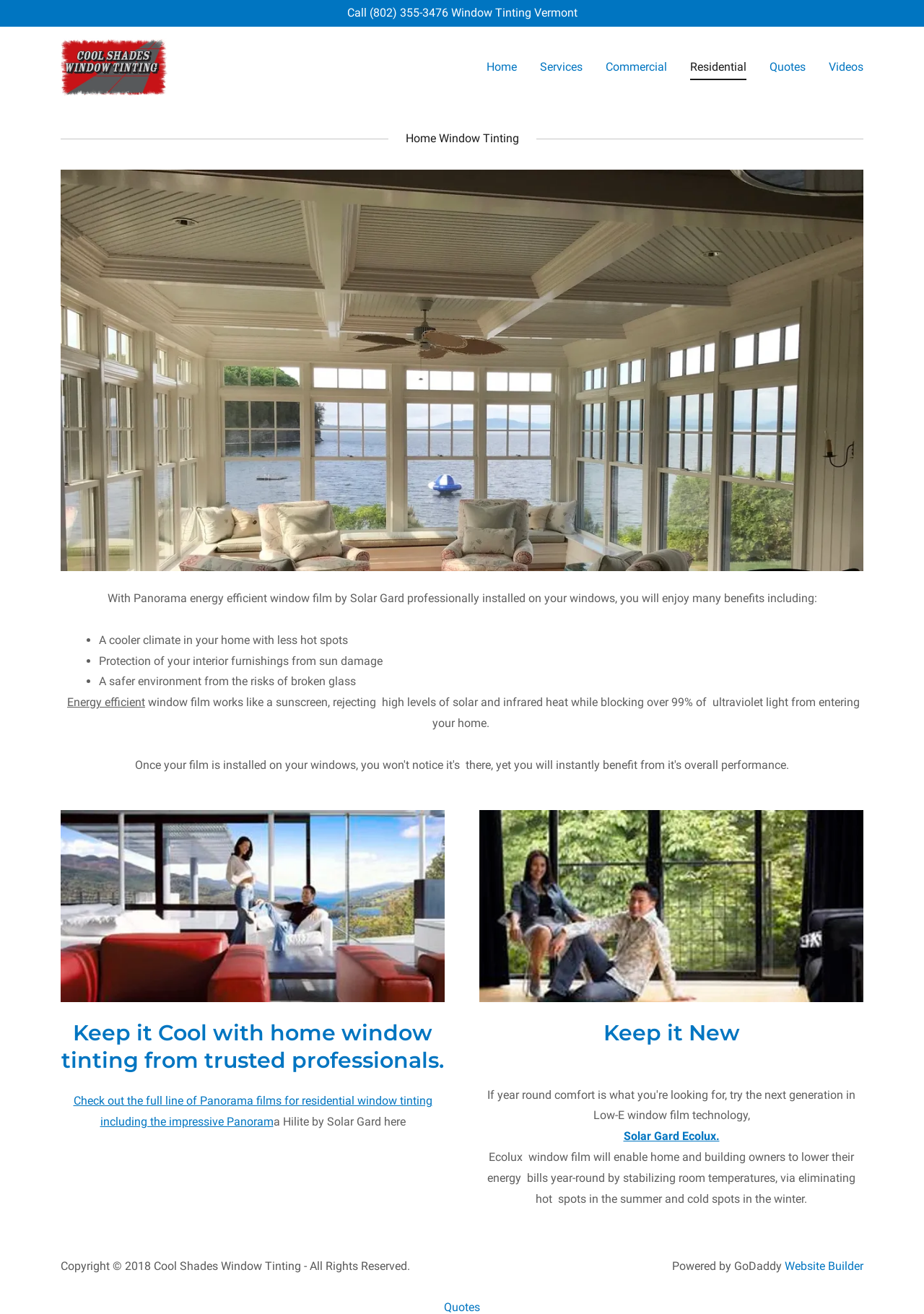Identify the bounding box coordinates necessary to click and complete the given instruction: "View the 'Videos' page".

[0.892, 0.041, 0.939, 0.06]